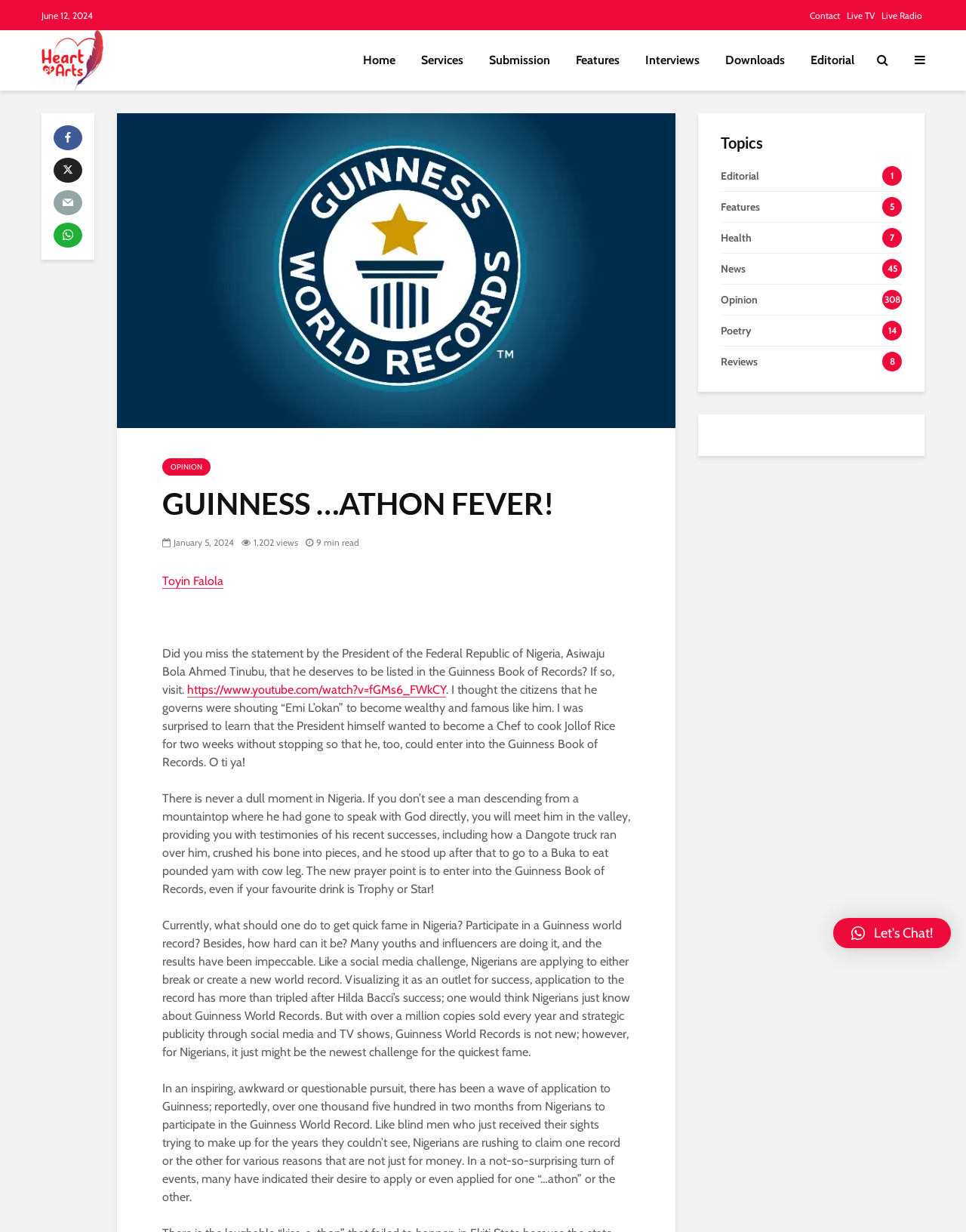Determine the bounding box coordinates of the region I should click to achieve the following instruction: "Read the article 'ÀDÁN: LET THE POOR LIVE!'". Ensure the bounding box coordinates are four float numbers between 0 and 1, i.e., [left, top, right, bottom].

[0.672, 0.25, 0.734, 0.261]